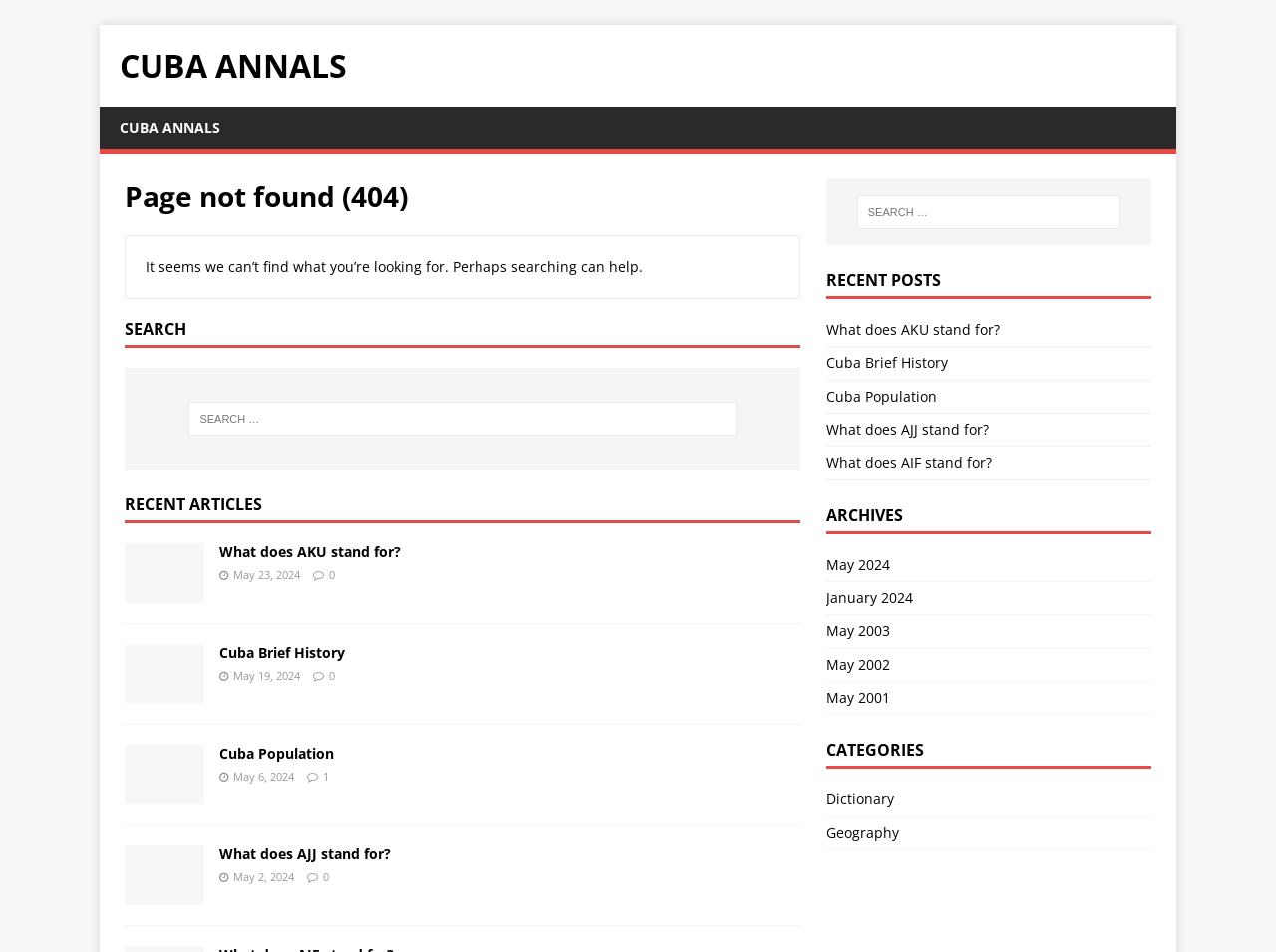Can you find the bounding box coordinates for the element that needs to be clicked to execute this instruction: "Read recent article 'What does AKU stand for?'"? The coordinates should be given as four float numbers between 0 and 1, i.e., [left, top, right, bottom].

[0.172, 0.569, 0.314, 0.589]